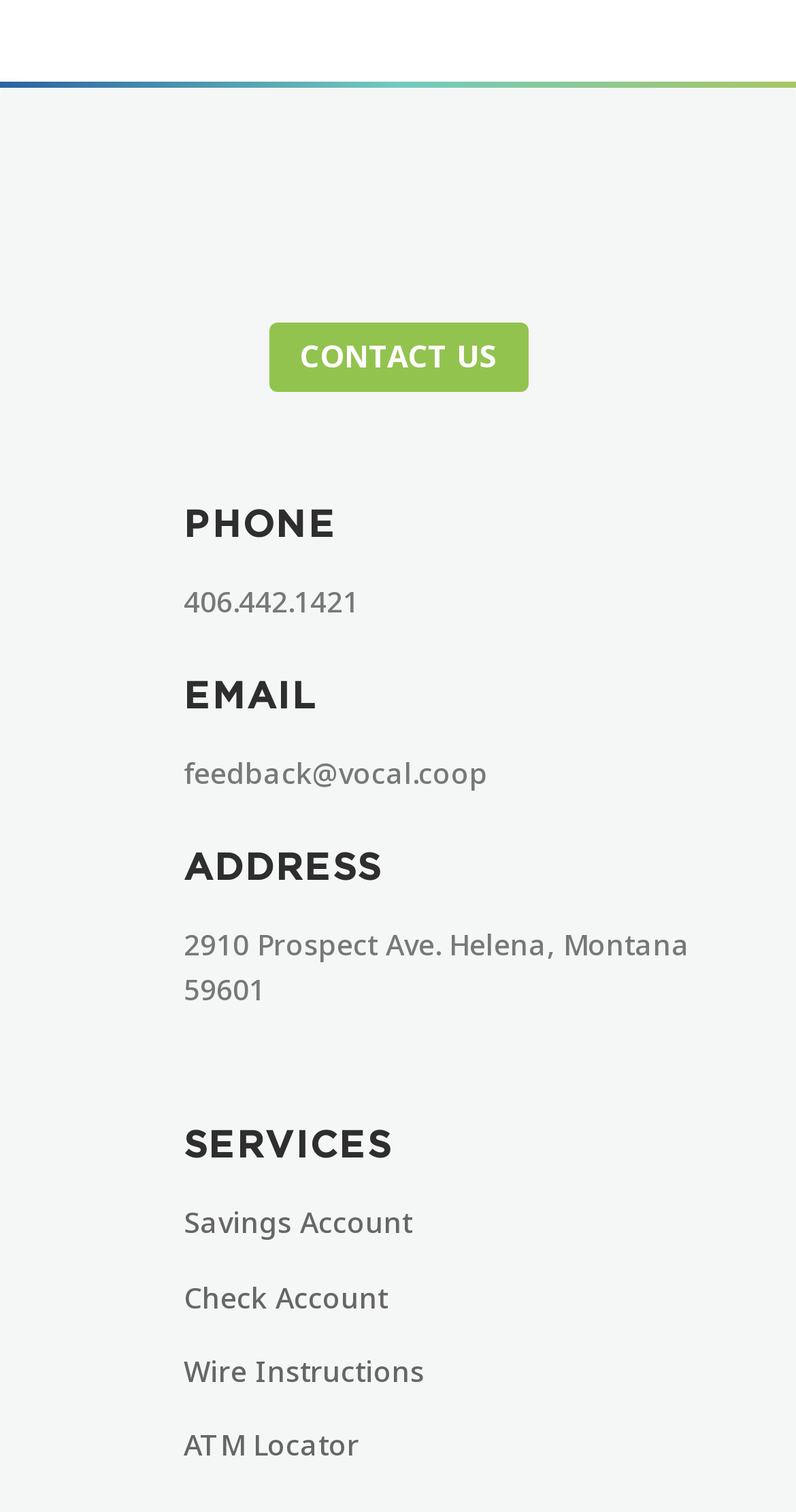Locate the bounding box coordinates of the clickable region to complete the following instruction: "Check SERVICES."

[0.231, 0.737, 0.89, 0.794]